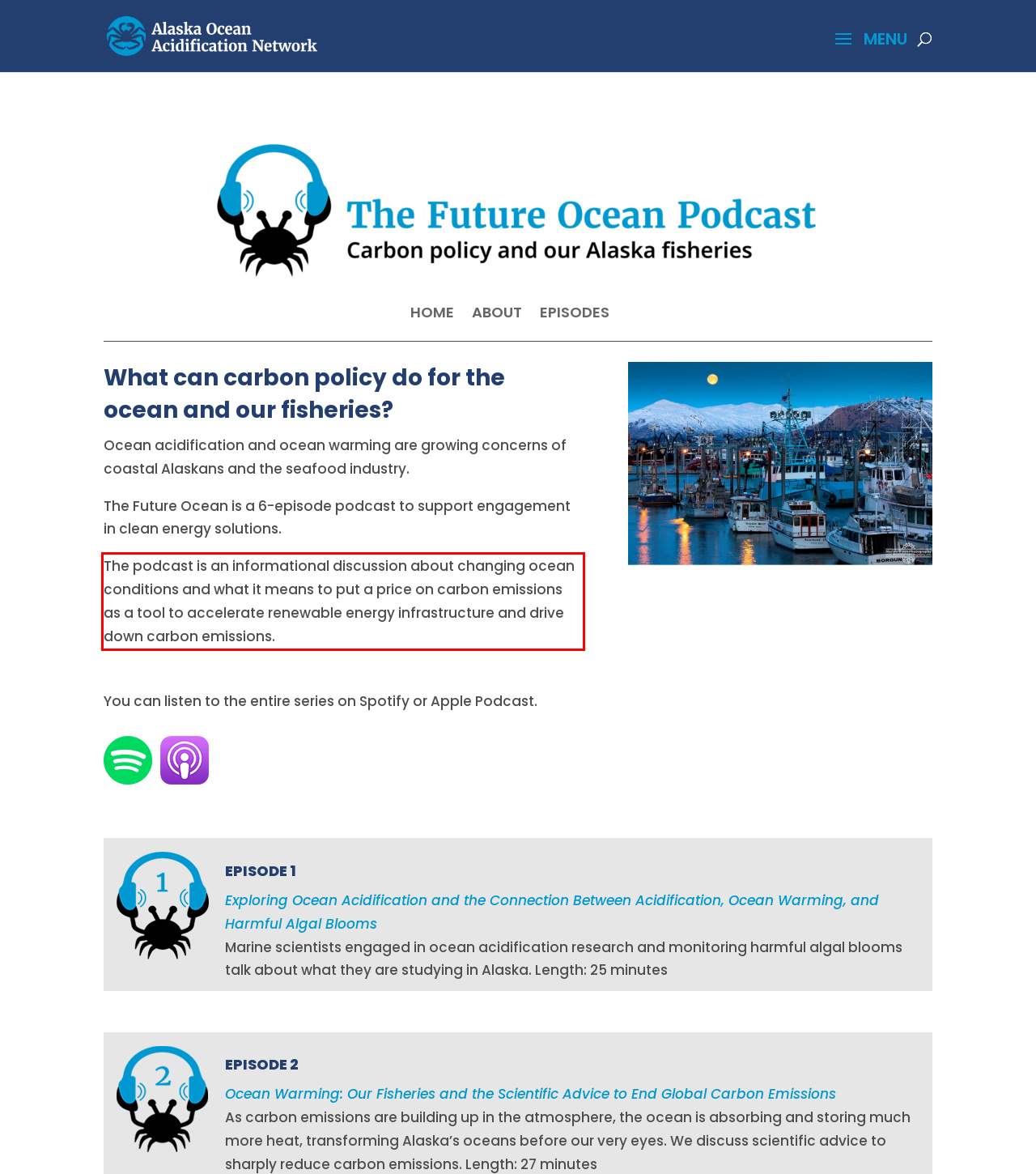Within the screenshot of the webpage, locate the red bounding box and use OCR to identify and provide the text content inside it.

The podcast is an informational discussion about changing ocean conditions and what it means to put a price on carbon emissions as a tool to accelerate renewable energy infrastructure and drive down carbon emissions.